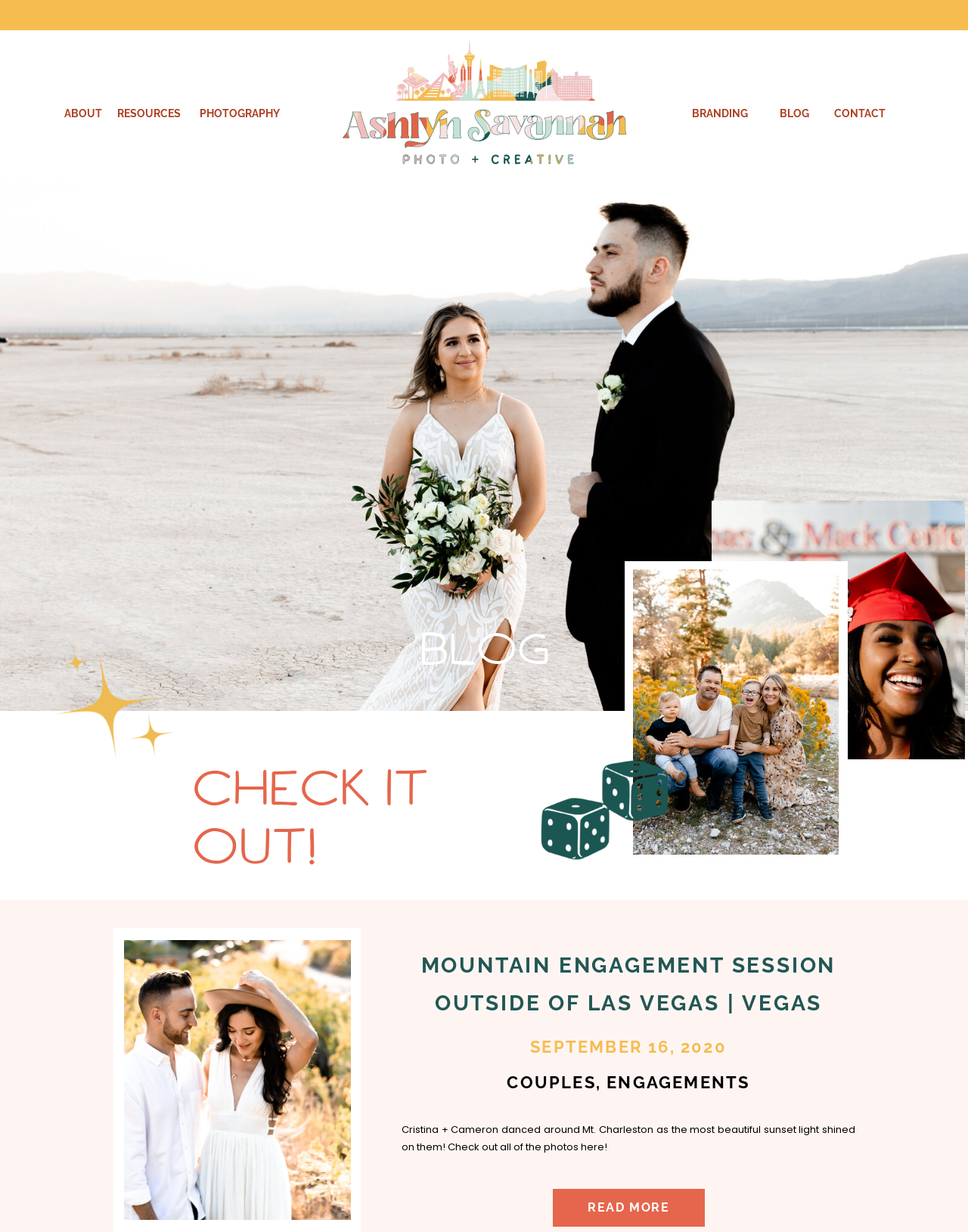What is the location of the engagement session?
Using the image as a reference, give a one-word or short phrase answer.

MT. CHARLESTON